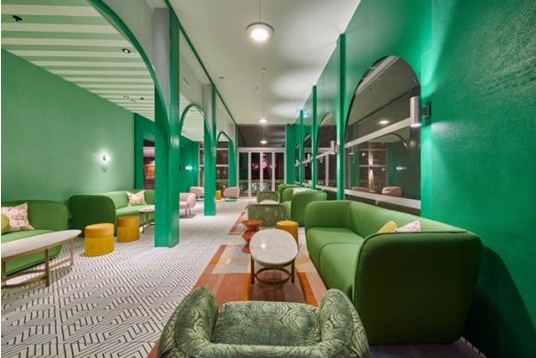What type of pattern is on the floor?
Give a single word or phrase answer based on the content of the image.

Geometric